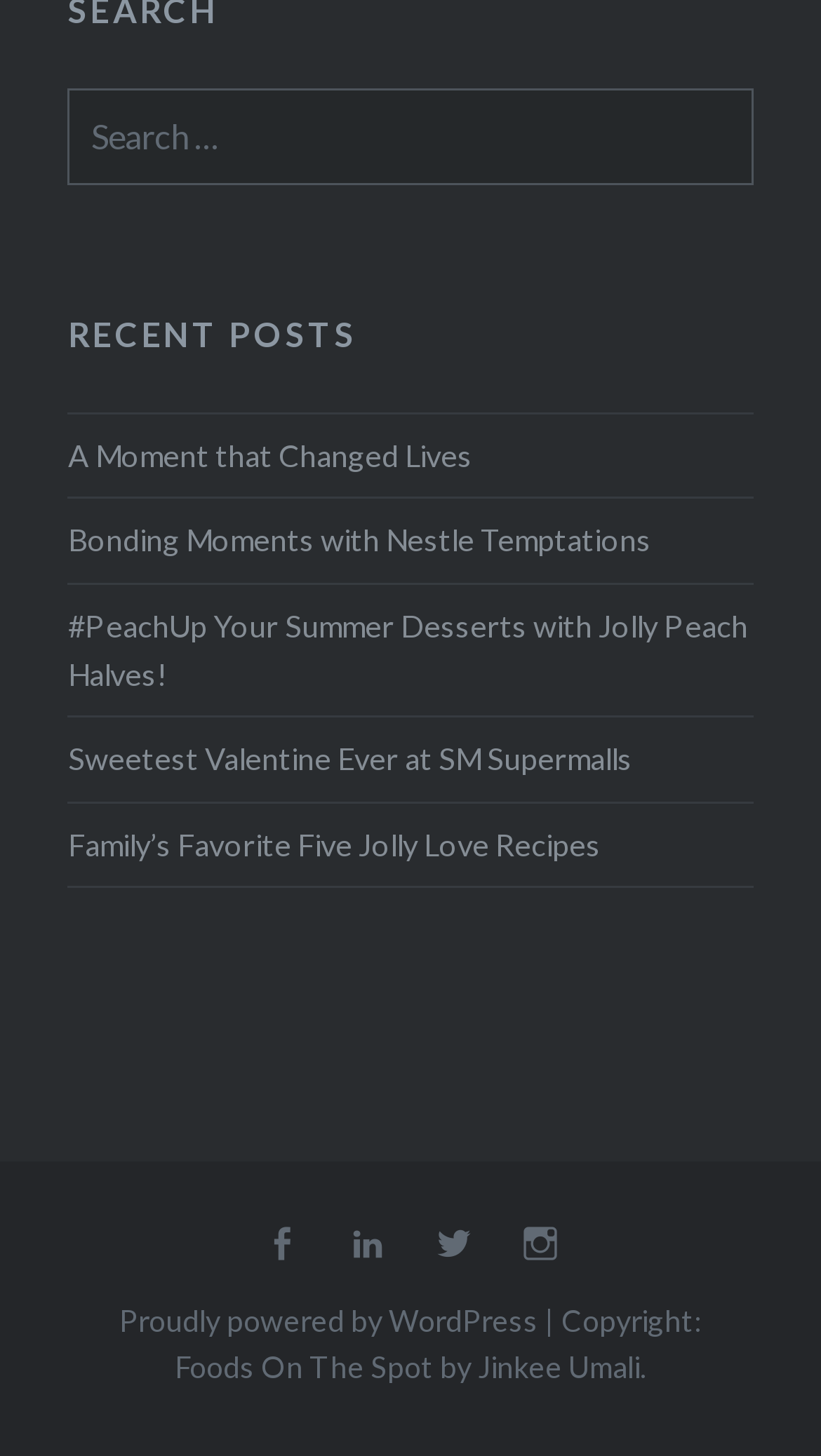Determine the coordinates of the bounding box for the clickable area needed to execute this instruction: "Check copyright information".

[0.213, 0.894, 0.855, 0.951]